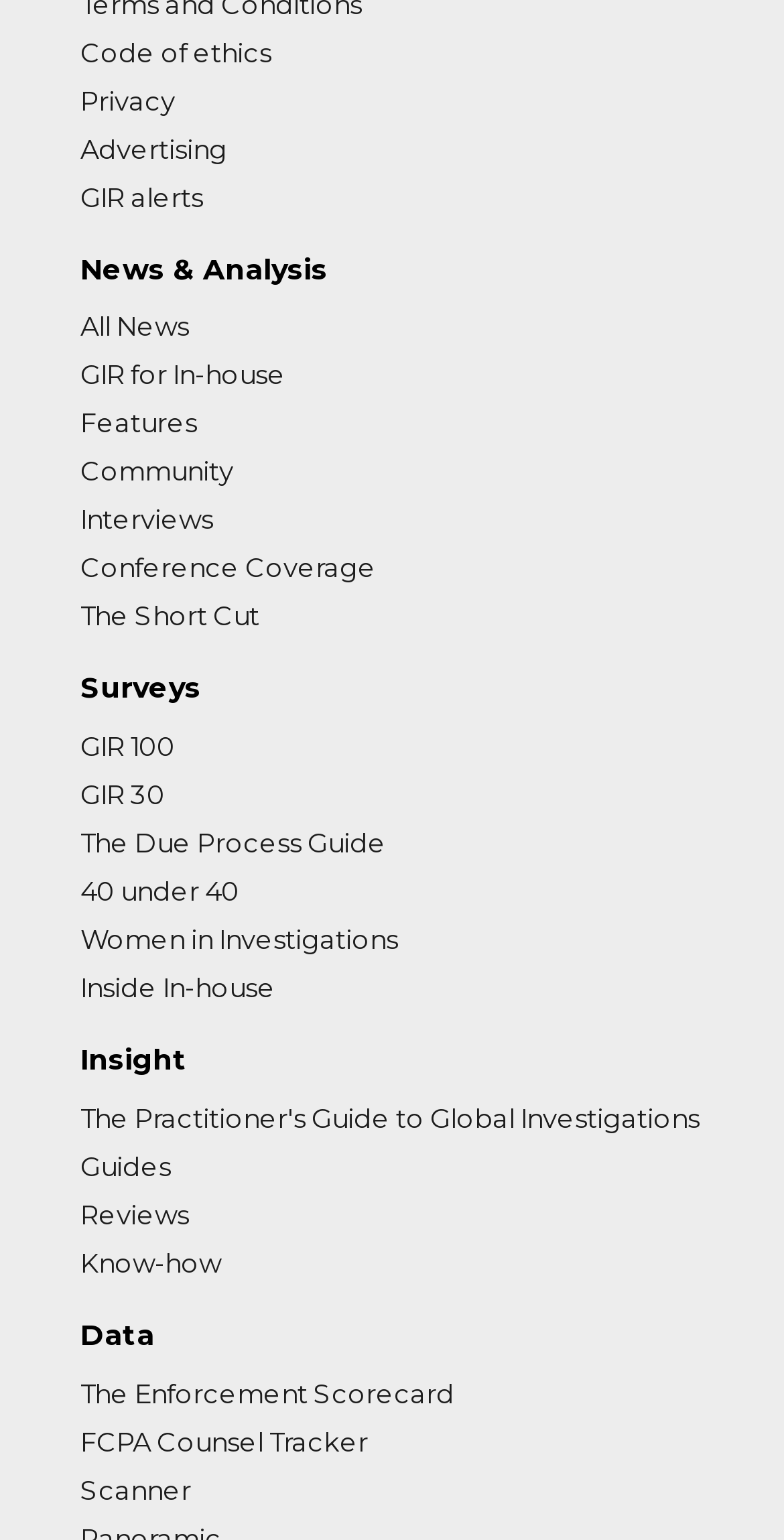Can you provide the bounding box coordinates for the element that should be clicked to implement the instruction: "like this post"?

None